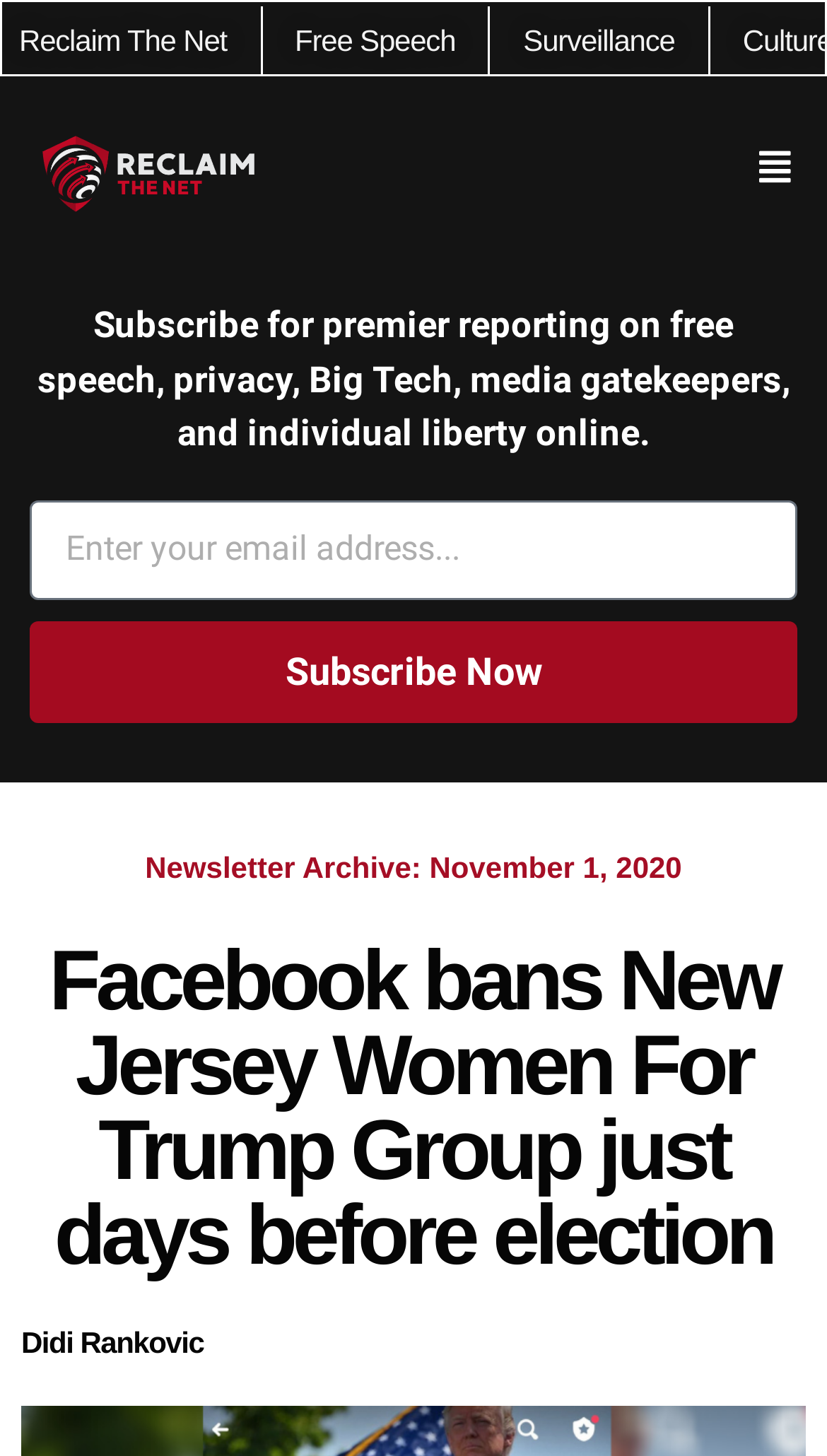Who is the author of the article?
Answer briefly with a single word or phrase based on the image.

Didi Rankovic